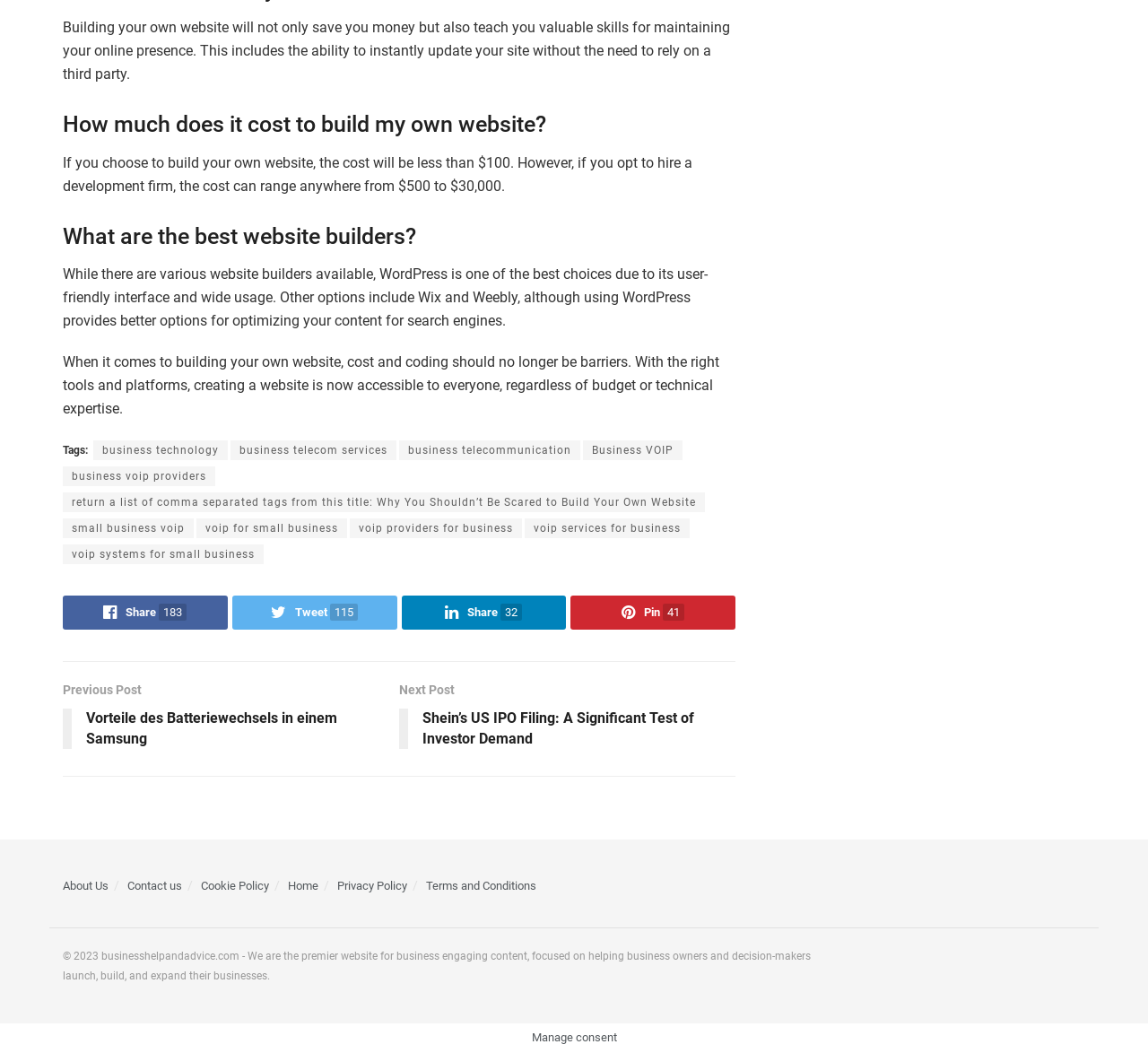Determine the bounding box for the UI element that matches this description: "6 views".

None